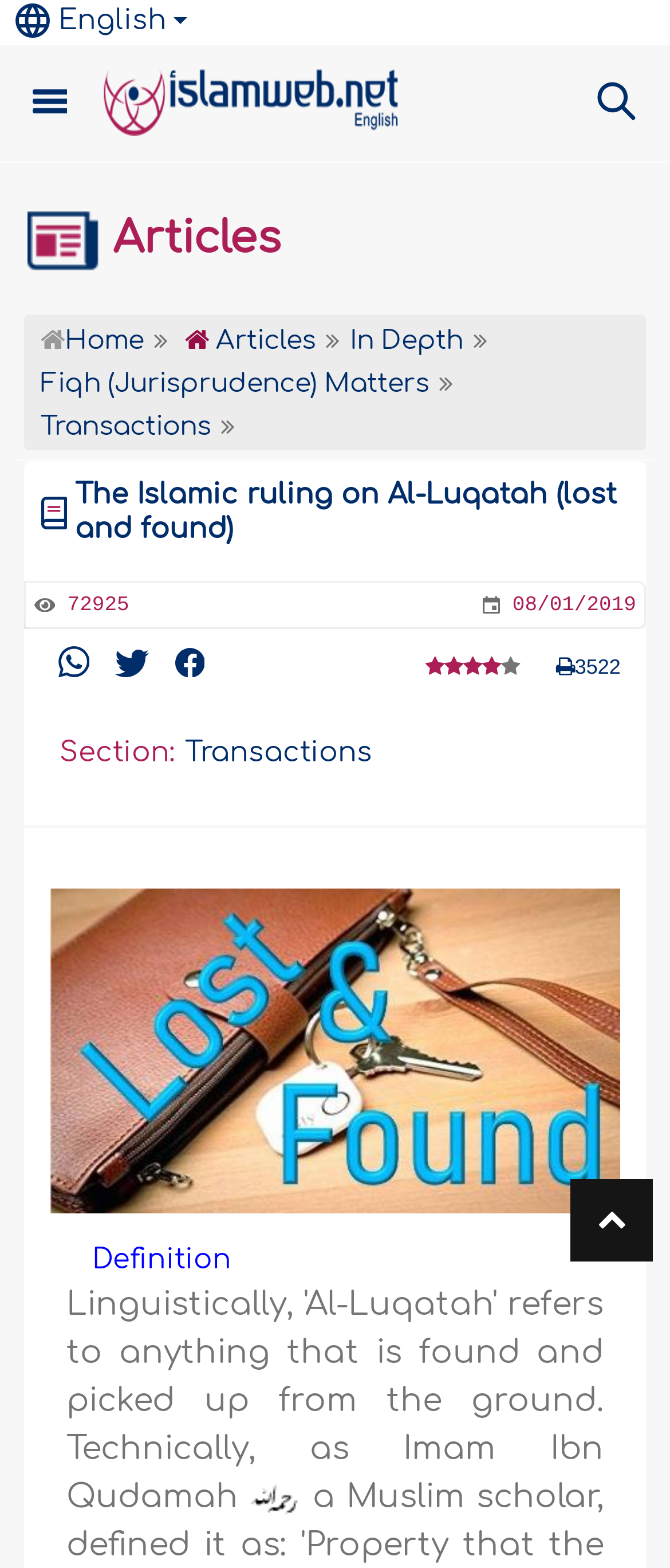Determine the bounding box coordinates of the section to be clicked to follow the instruction: "View related transactions". The coordinates should be given as four float numbers between 0 and 1, formatted as [left, top, right, bottom].

[0.276, 0.47, 0.556, 0.49]